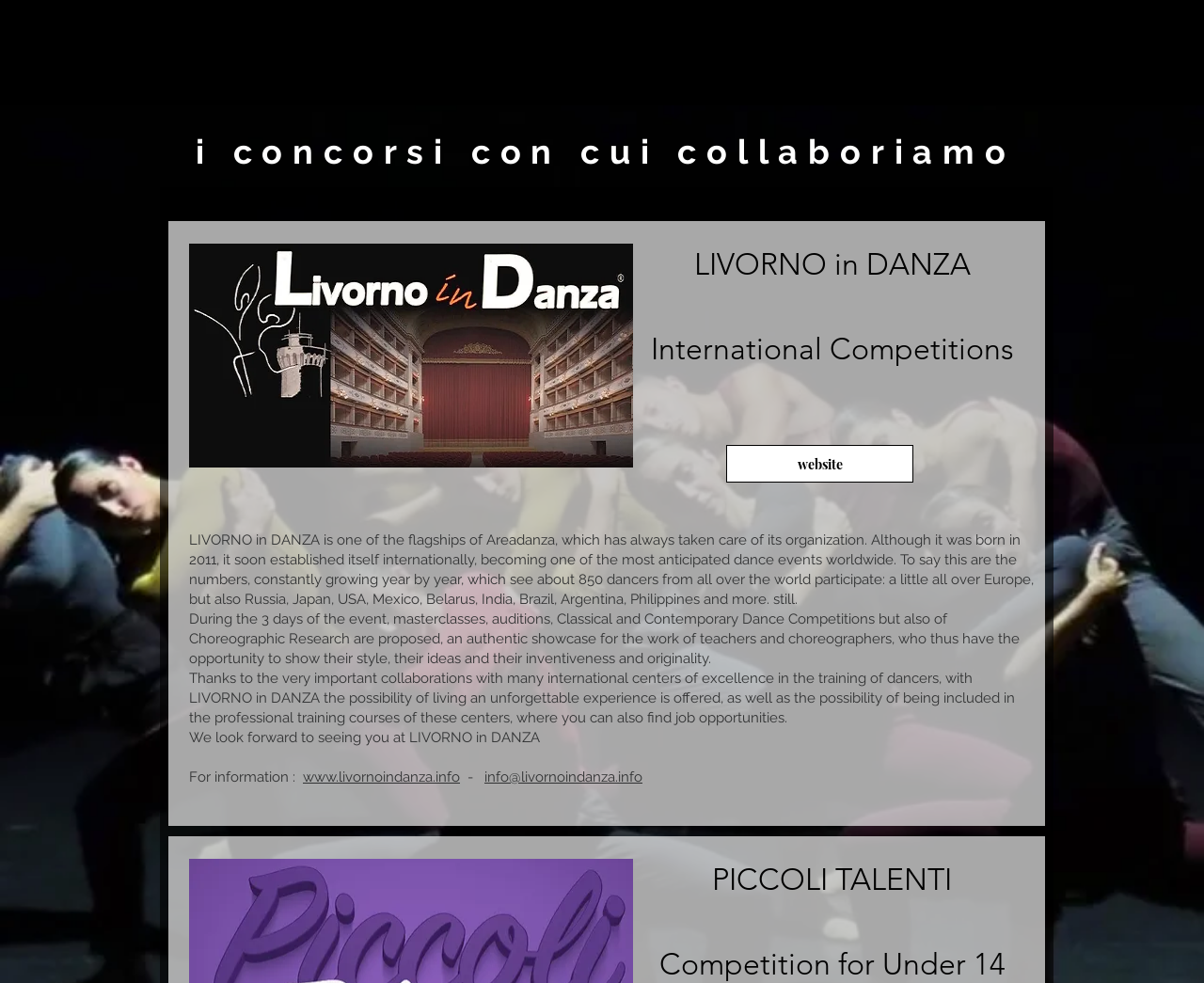Using the element description: "www.livornoindanza.info", determine the bounding box coordinates for the specified UI element. The coordinates should be four float numbers between 0 and 1, [left, top, right, bottom].

[0.252, 0.782, 0.382, 0.799]